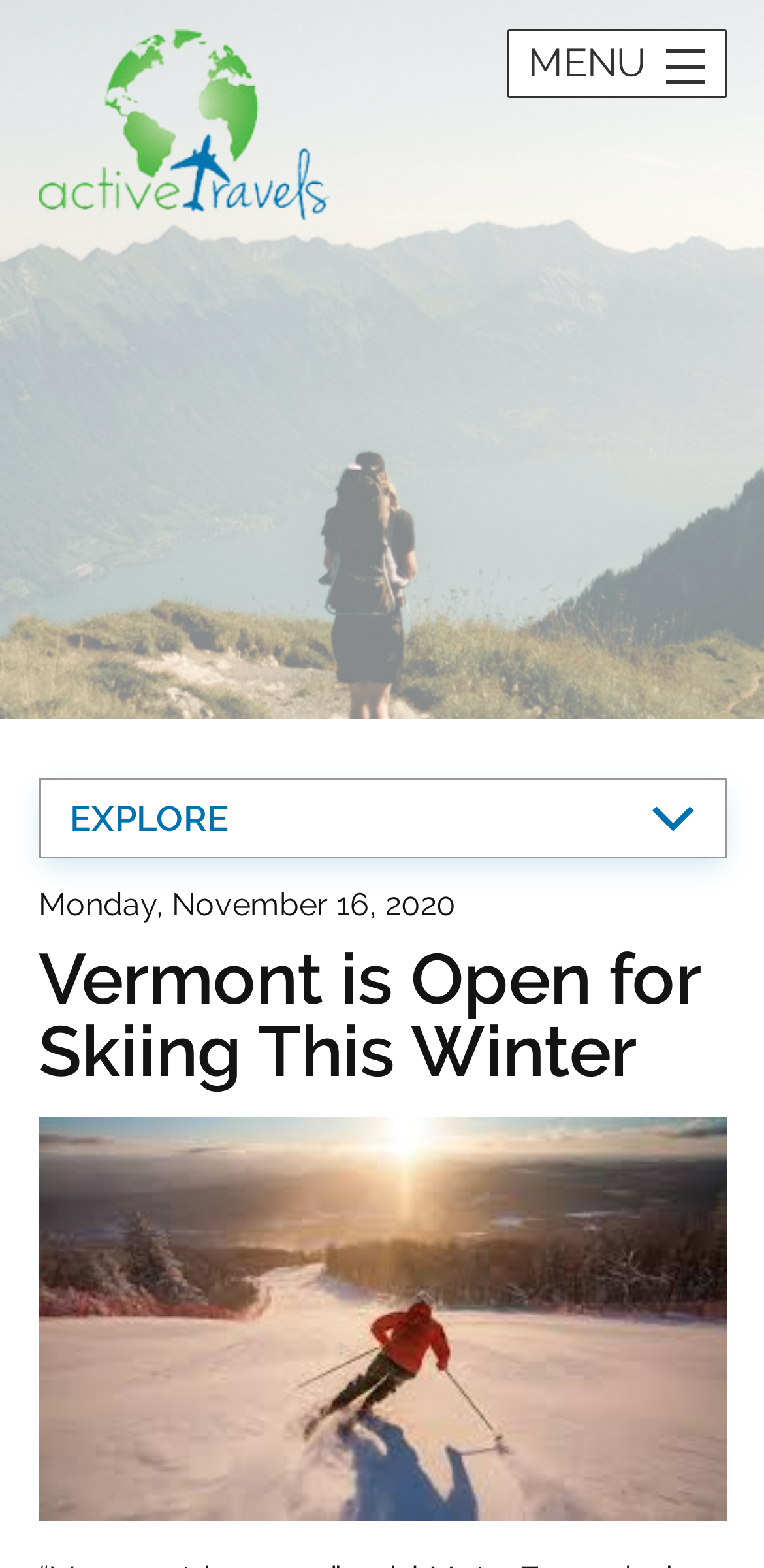Predict the bounding box of the UI element that fits this description: "MENU".

[0.663, 0.019, 0.95, 0.062]